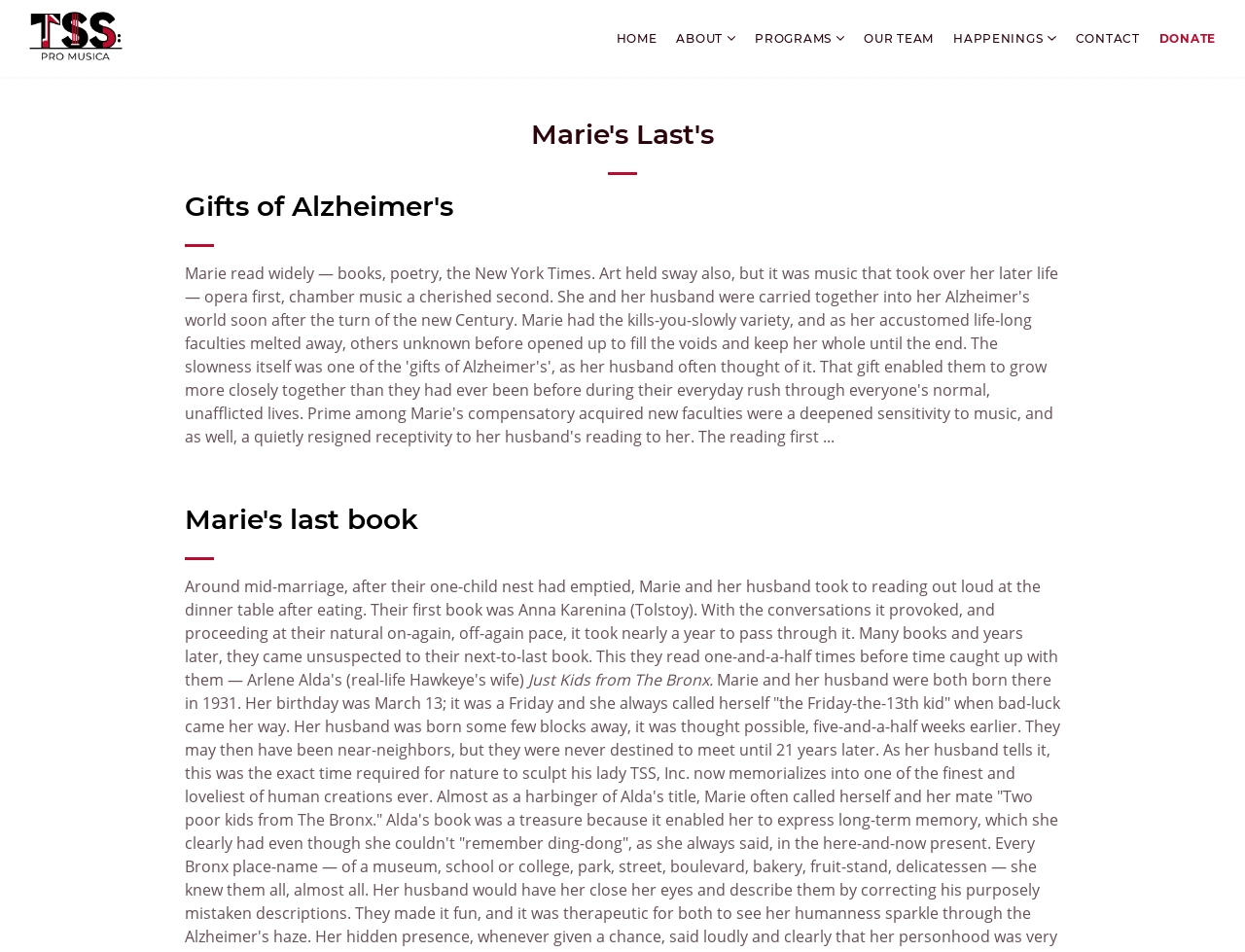Please give a succinct answer to the question in one word or phrase:
What is the title of the second heading?

Gifts of Alzheimer's